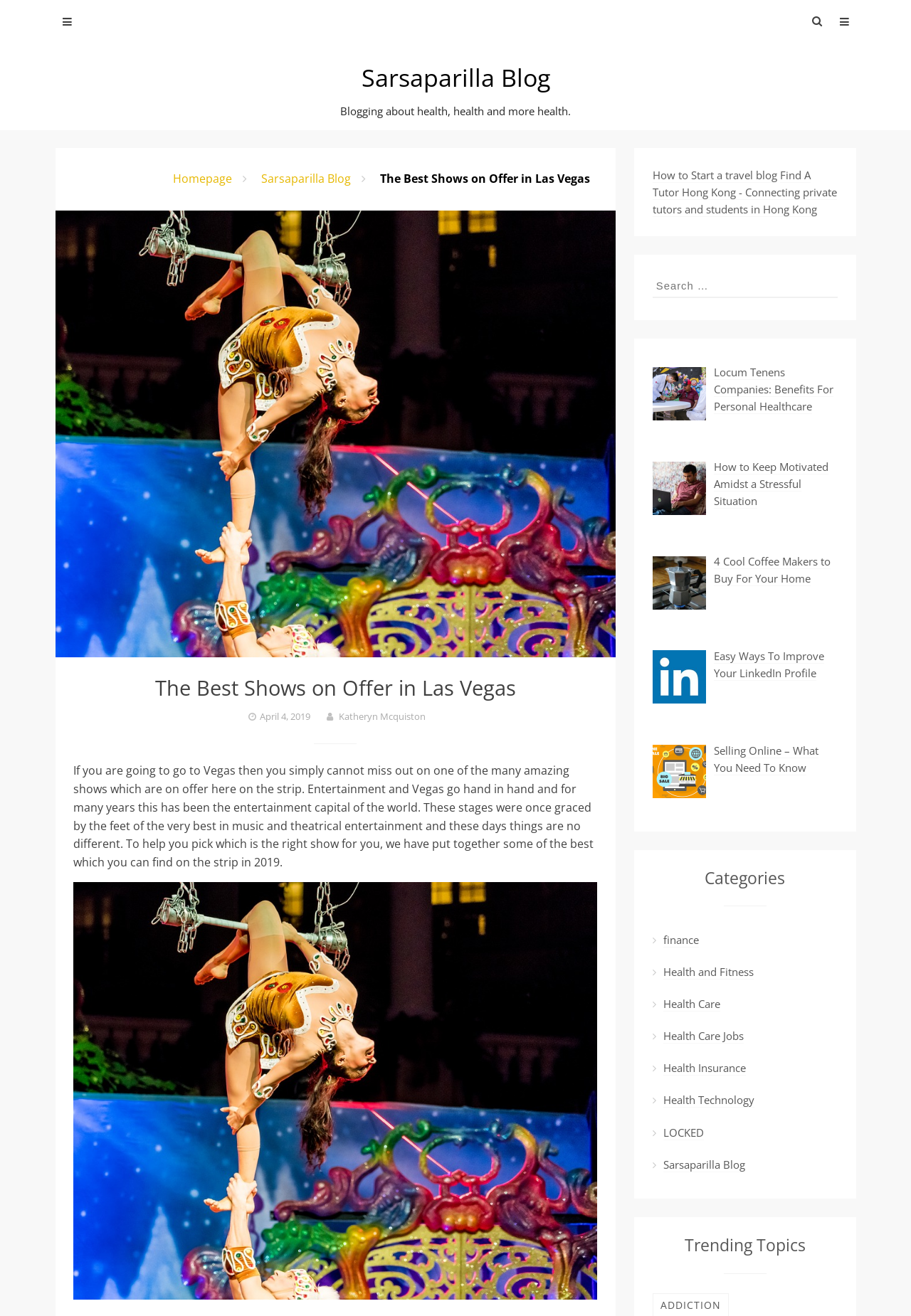Answer the question with a brief word or phrase:
What is the image about?

Acrobats